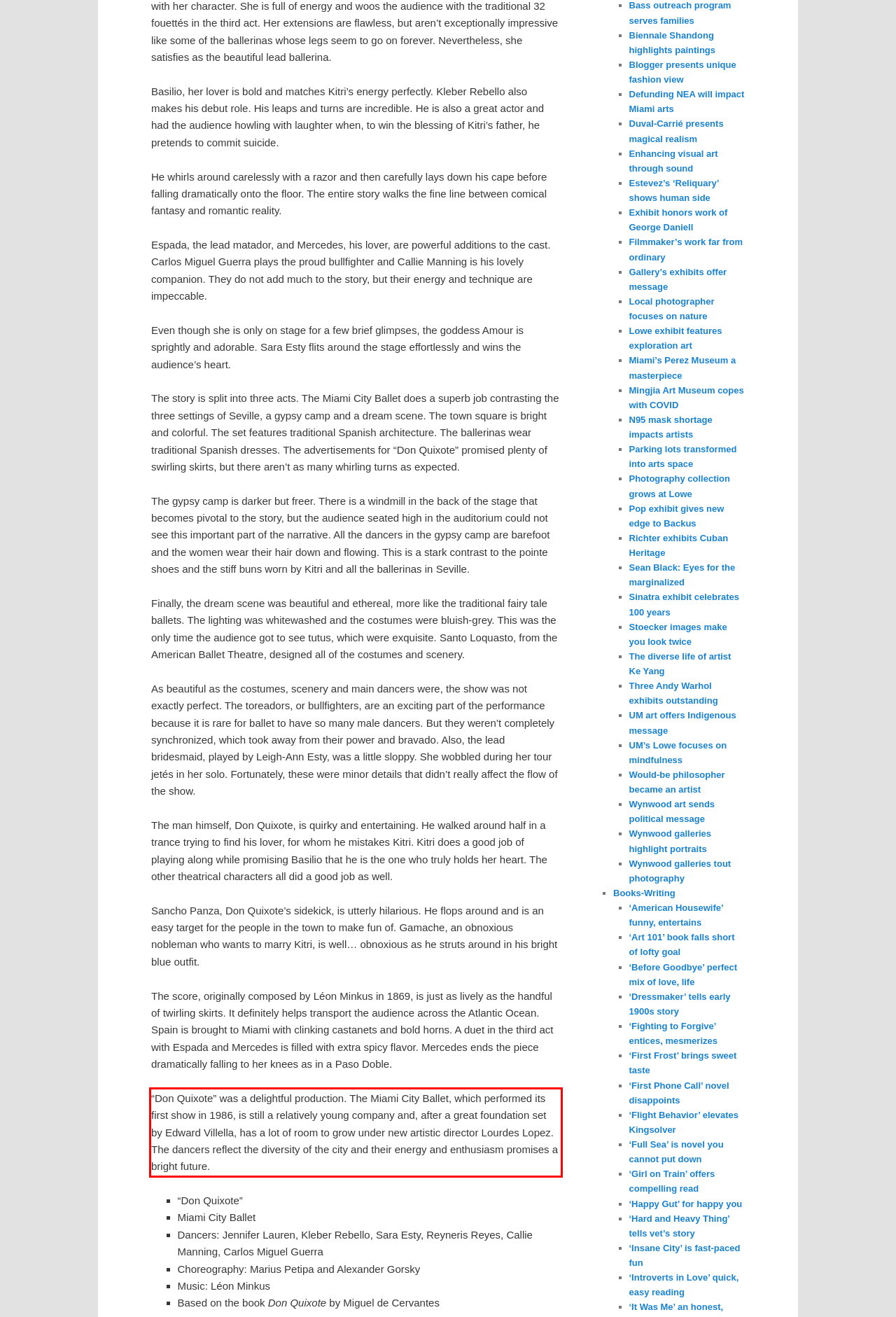Your task is to recognize and extract the text content from the UI element enclosed in the red bounding box on the webpage screenshot.

“Don Quixote” was a delightful production. The Miami City Ballet, which performed its first show in 1986, is still a relatively young company and, after a great foundation set by Edward Villella, has a lot of room to grow under new artistic director Lourdes Lopez. The dancers reflect the diversity of the city and their energy and enthusiasm promises a bright future.